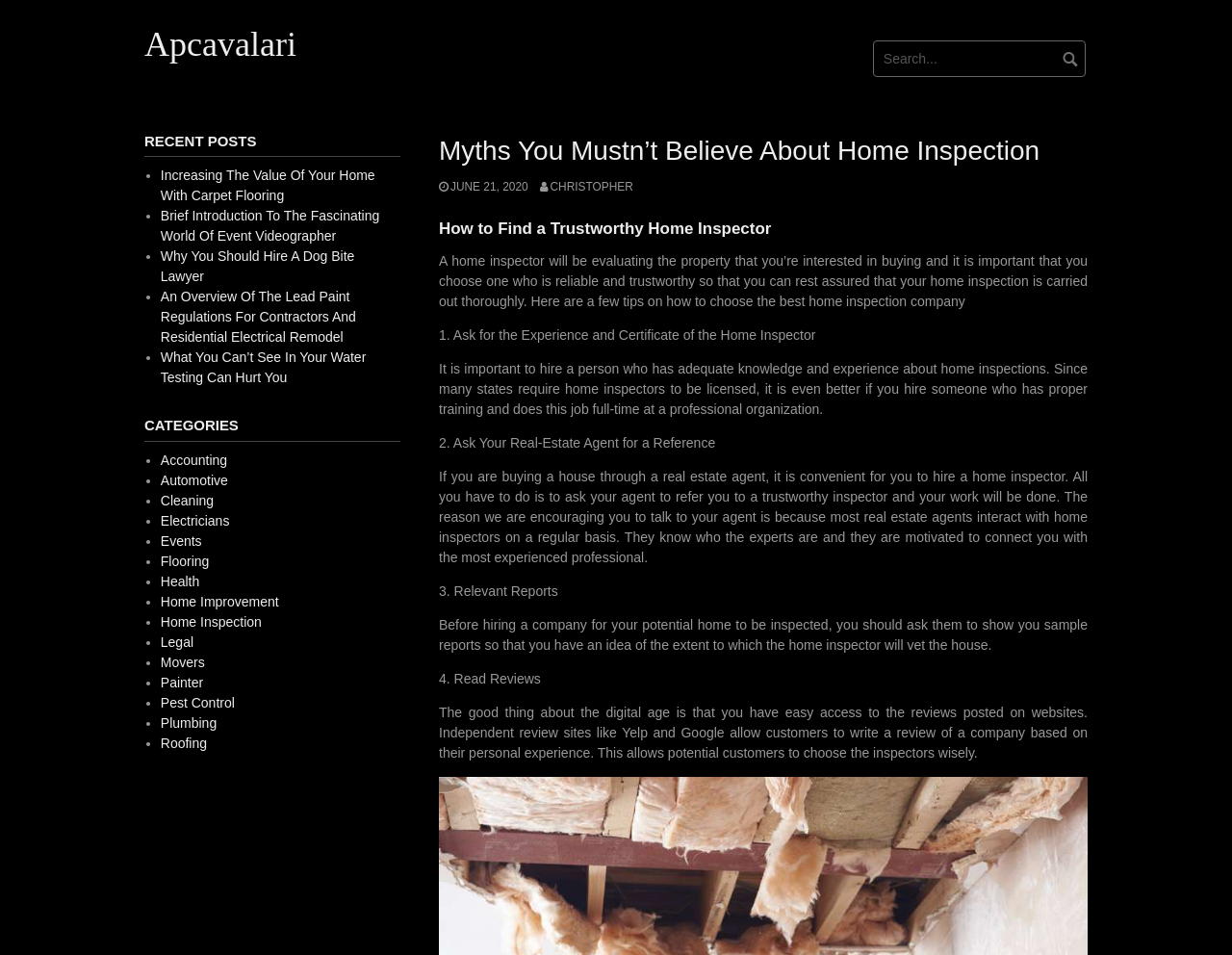Locate the bounding box coordinates of the item that should be clicked to fulfill the instruction: "Click on the link 'Increasing The Value Of Your Home With Carpet Flooring'".

[0.13, 0.176, 0.304, 0.213]